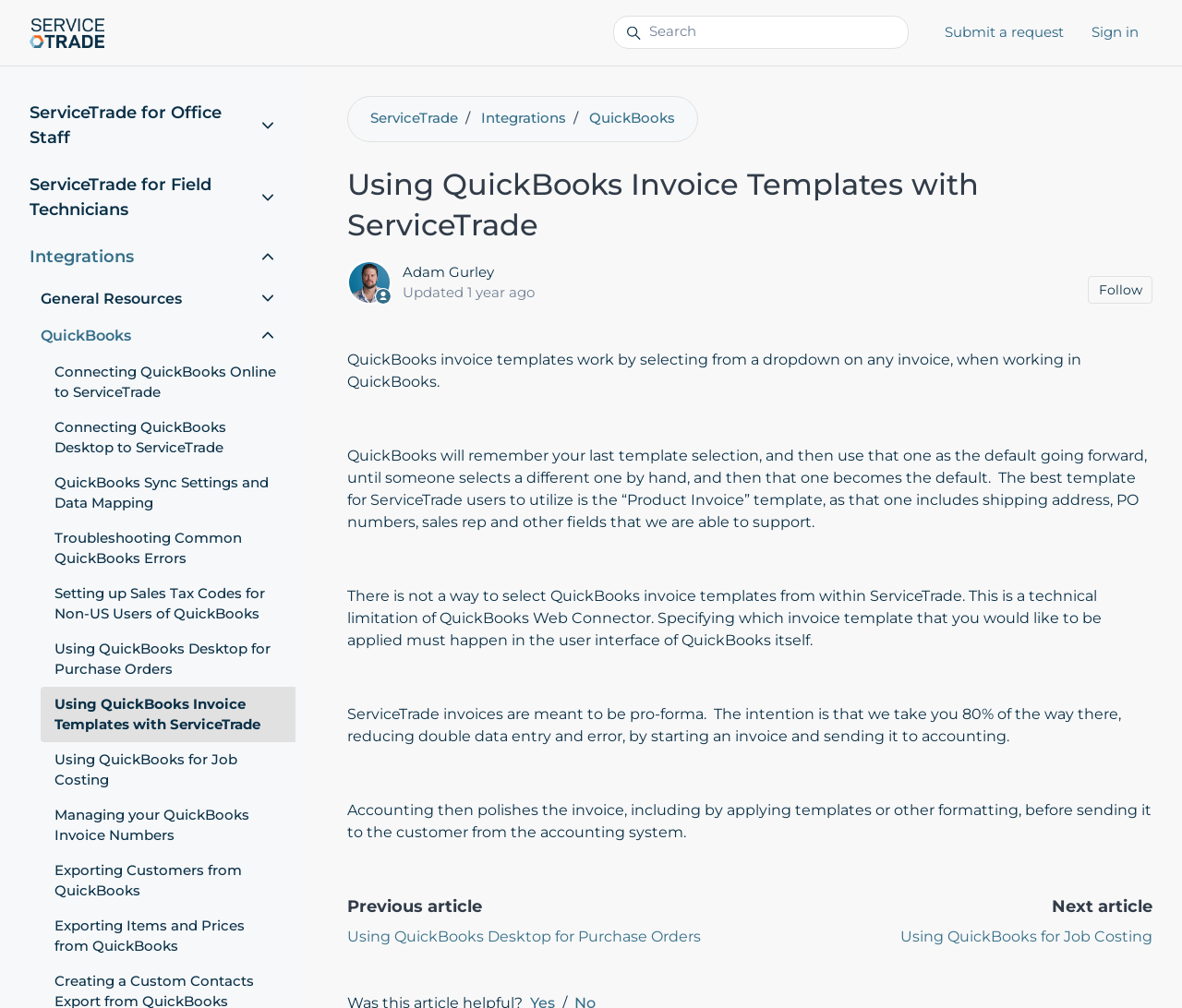Could you locate the bounding box coordinates for the section that should be clicked to accomplish this task: "Search for something".

[0.512, 0.015, 0.775, 0.048]